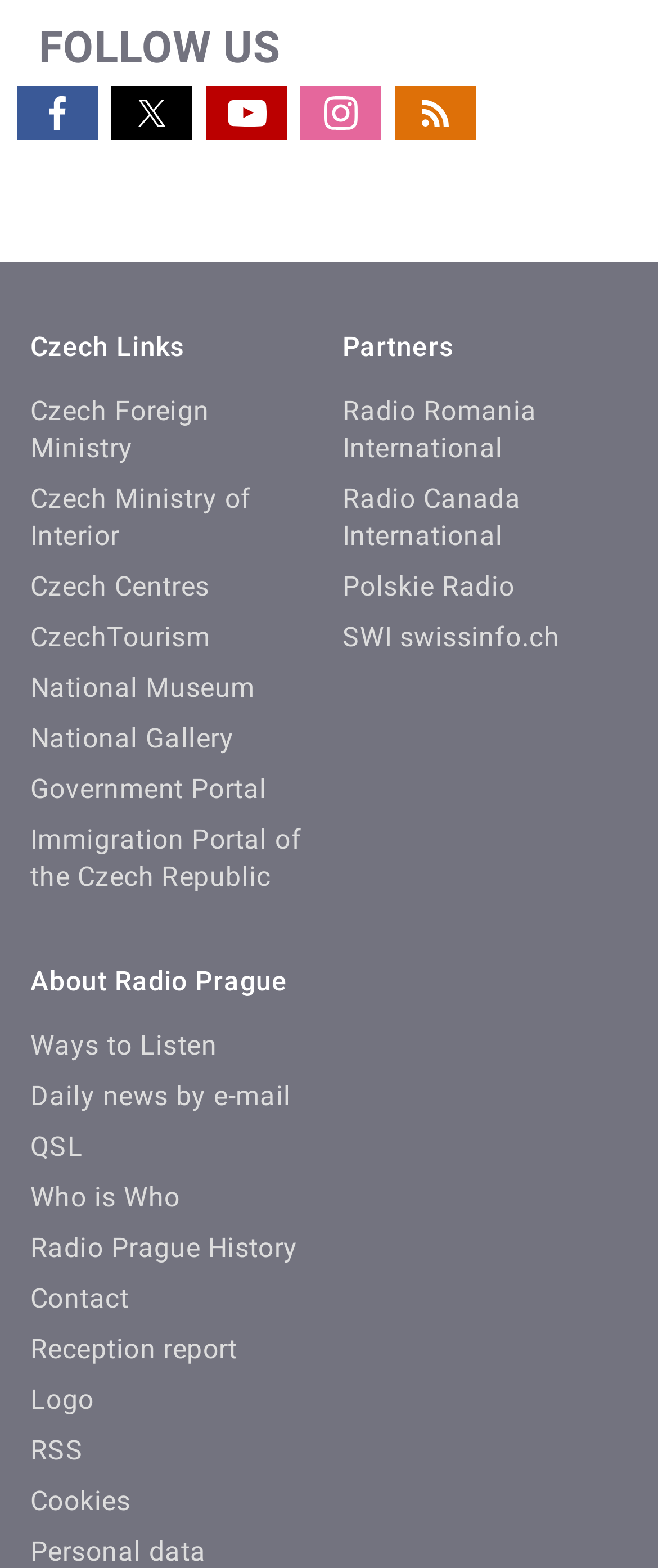Please reply to the following question with a single word or a short phrase:
What is the last item in the 'About Radio Prague' section?

Cookies